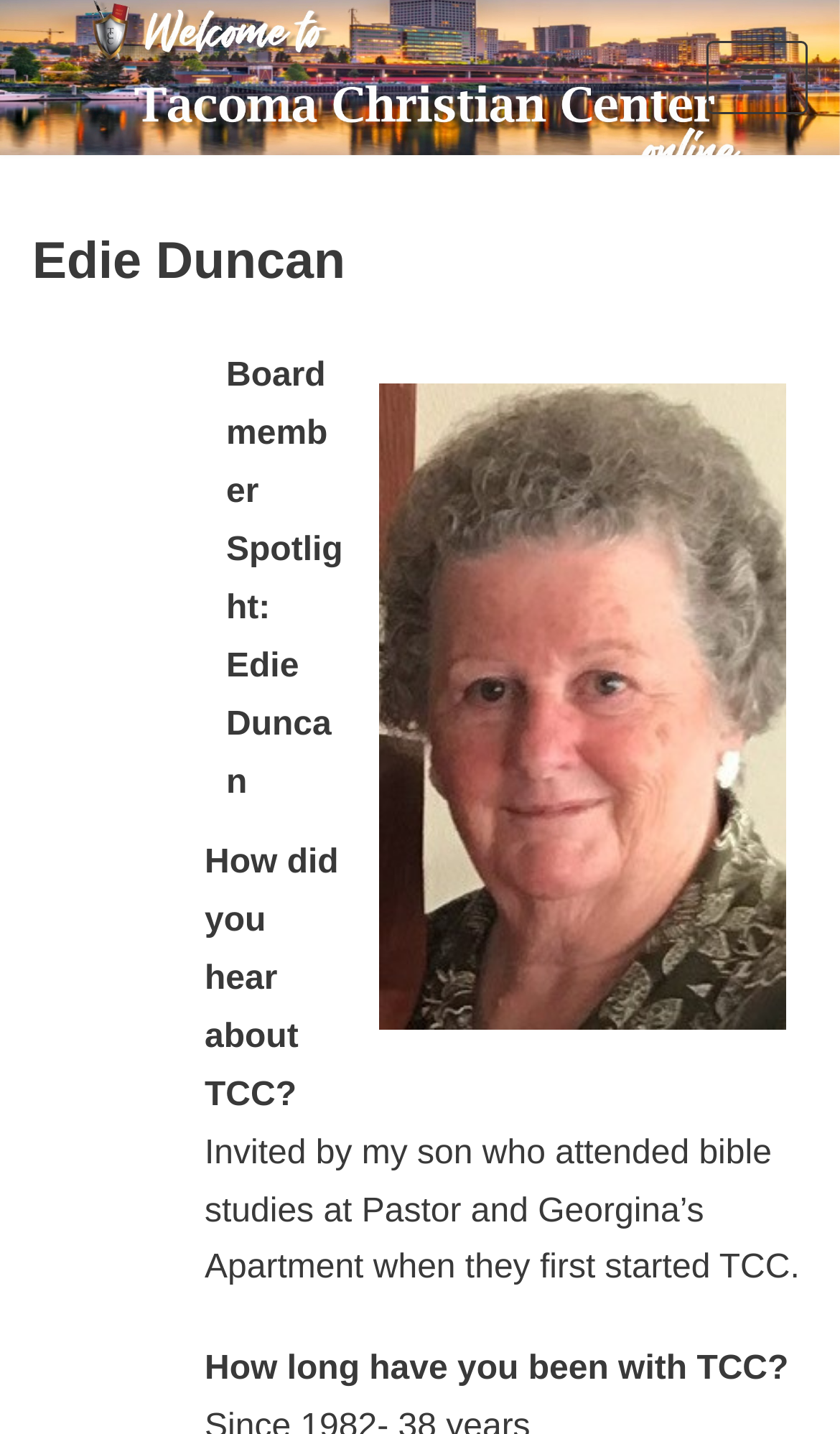Given the description of the UI element: "Skip to content", predict the bounding box coordinates in the form of [left, top, right, bottom], with each value being a float between 0 and 1.

[0.0, 0.0, 0.103, 0.03]